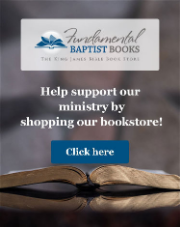What is the main theme of the bookstore?
Give a detailed and exhaustive answer to the question.

The main theme of the bookstore is the Baptist faith because the caption mentions that the logo has symbolic elements related to the Baptist faith, and the store is dedicated to the King James Version of the Bible and its related materials.